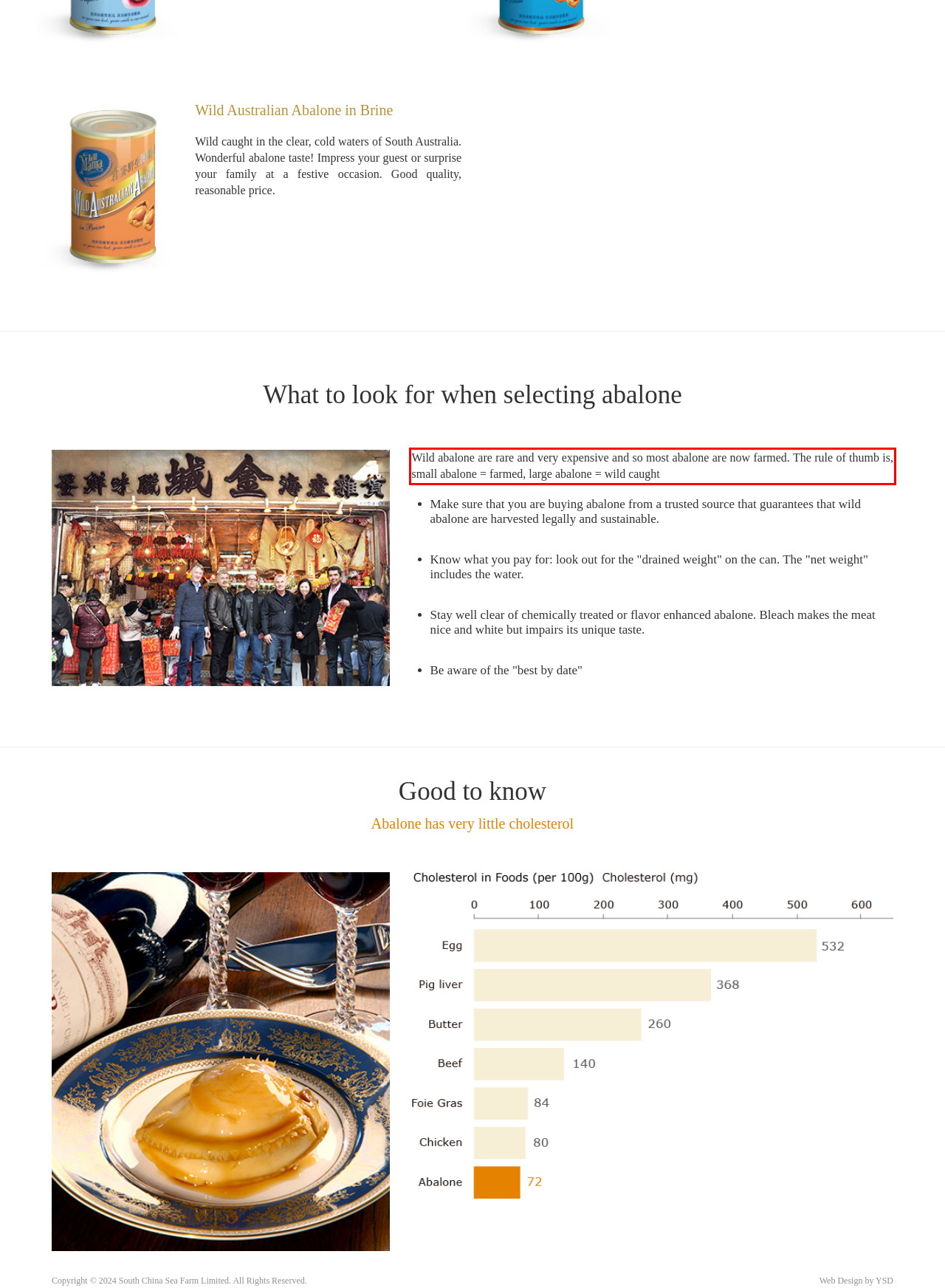You are provided with a screenshot of a webpage featuring a red rectangle bounding box. Extract the text content within this red bounding box using OCR.

Wild abalone are rare and very expensive and so most abalone are now farmed. The rule of thumb is, small abalone = farmed, large abalone = wild caught